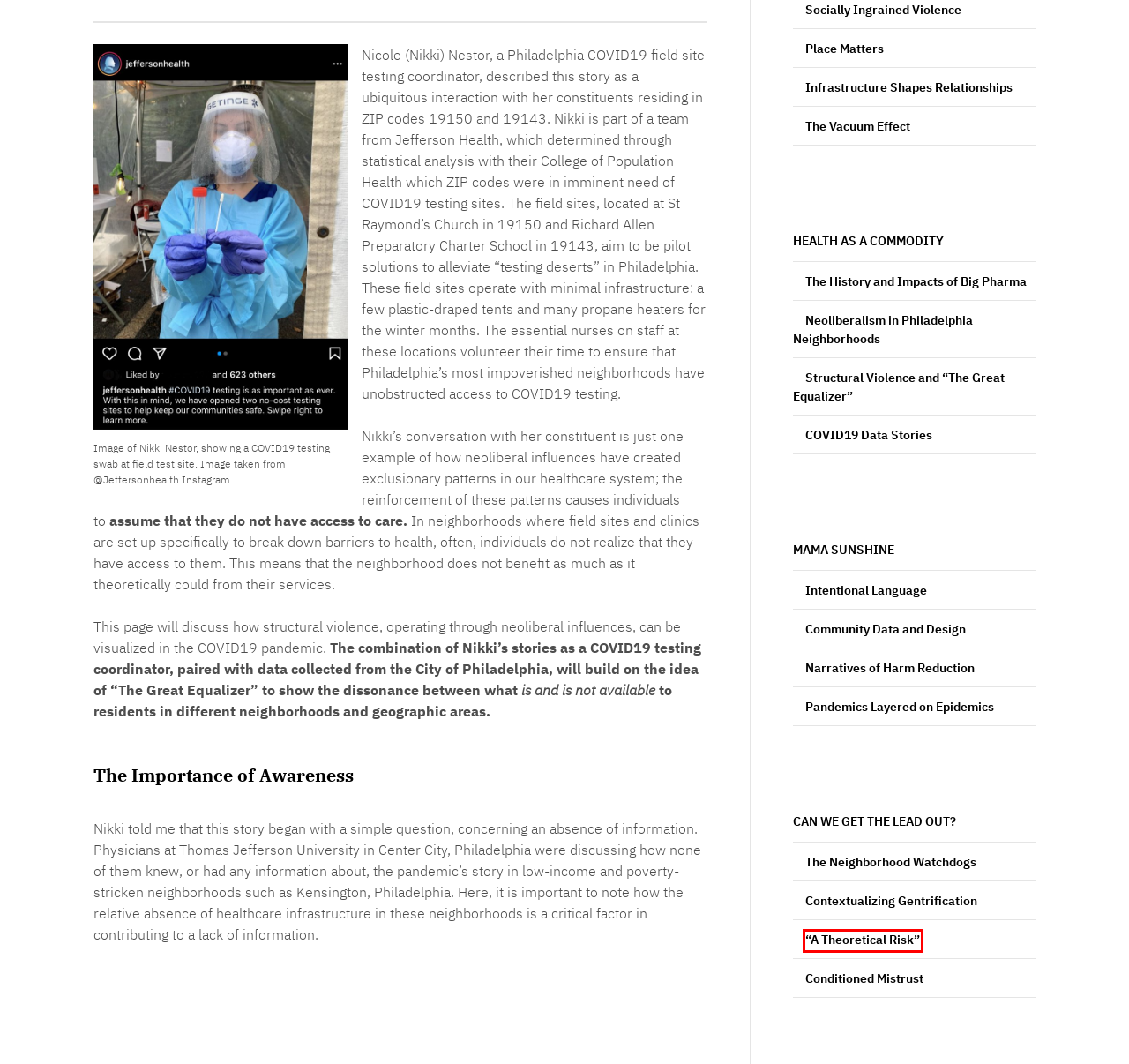A screenshot of a webpage is given, marked with a red bounding box around a UI element. Please select the most appropriate webpage description that fits the new page after clicking the highlighted element. Here are the candidates:
A. Intentional Language – The Side Unseen
B. The Vacuum Effect – The Side Unseen
C. Narratives of Harm Reduction – The Side Unseen
D. Conditioned Mistrust – The Side Unseen
E. Pandemics Layered on Epidemics – The Side Unseen
F. “A Theoretical Risk” – The Side Unseen
G. Place Matters – The Side Unseen
H. Socially Ingrained Violence – The Side Unseen

F